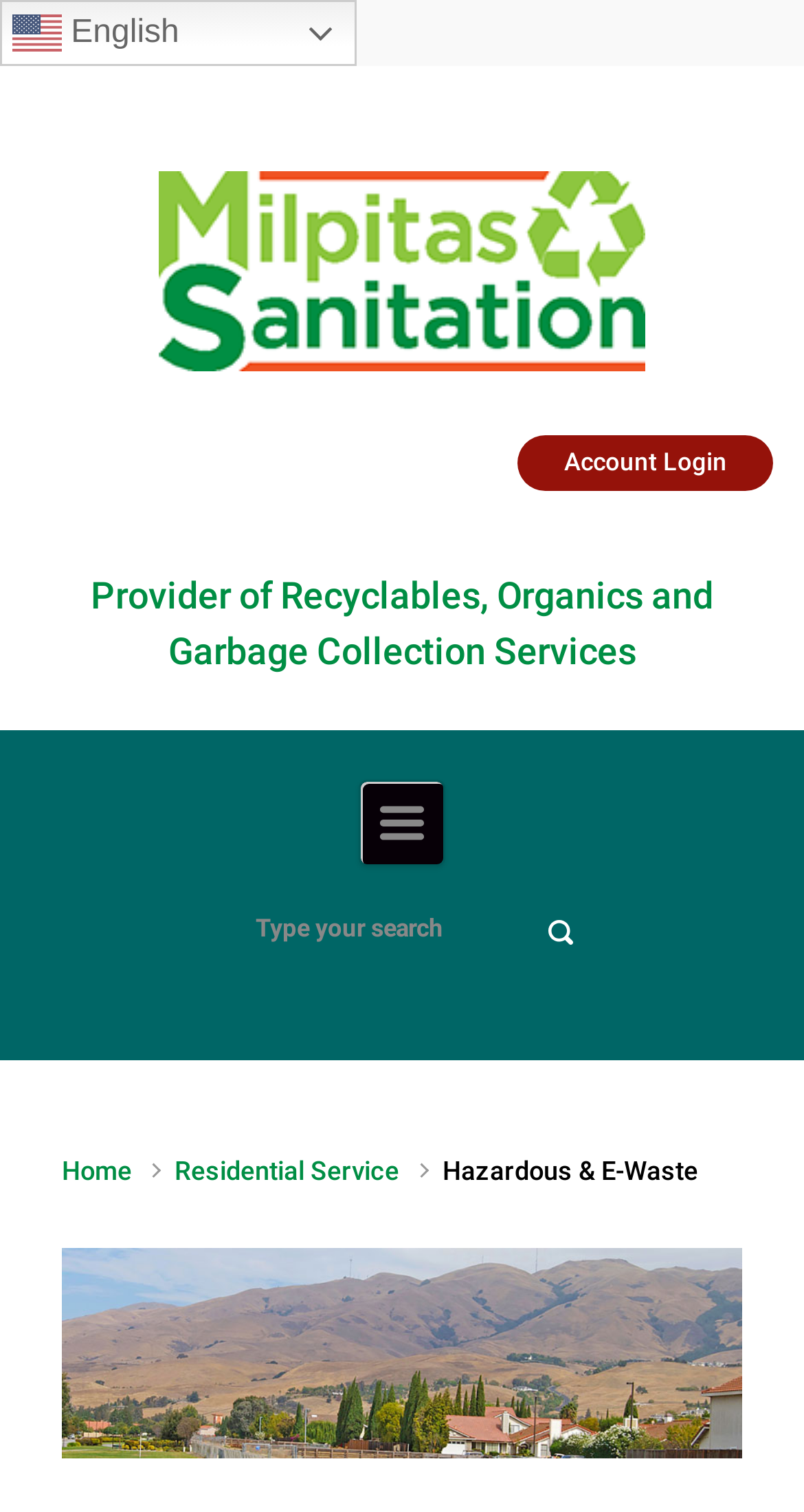Please answer the following question as detailed as possible based on the image: 
What is the current page about?

I found the answer by looking at the breadcrumb navigation element, which shows the current page as 'Hazardous & E-Waste', indicating that the page is about hazardous waste and e-waste.